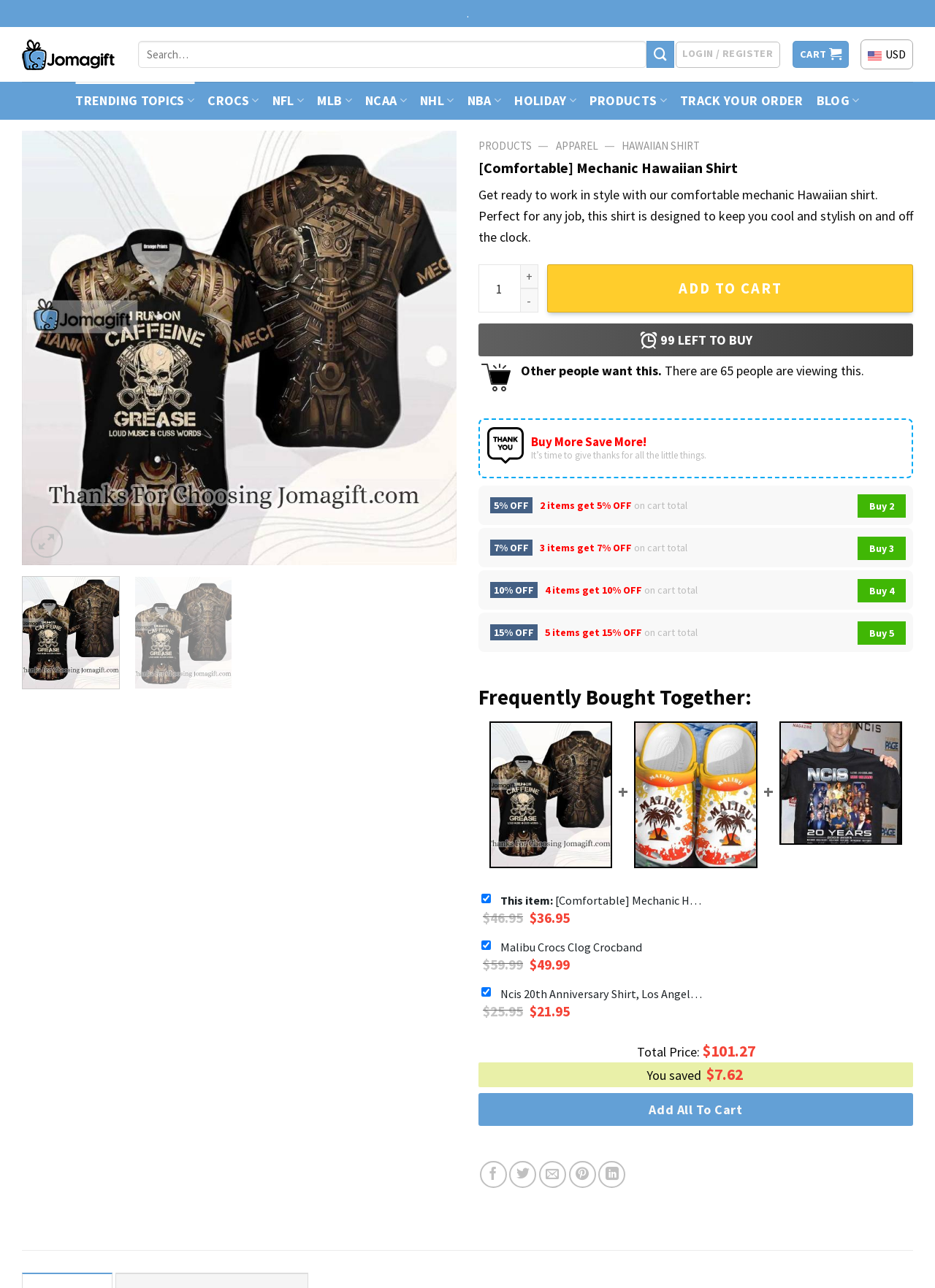Please find the bounding box coordinates of the element that you should click to achieve the following instruction: "Add the mechanic Hawaiian shirt to cart". The coordinates should be presented as four float numbers between 0 and 1: [left, top, right, bottom].

[0.585, 0.205, 0.977, 0.243]